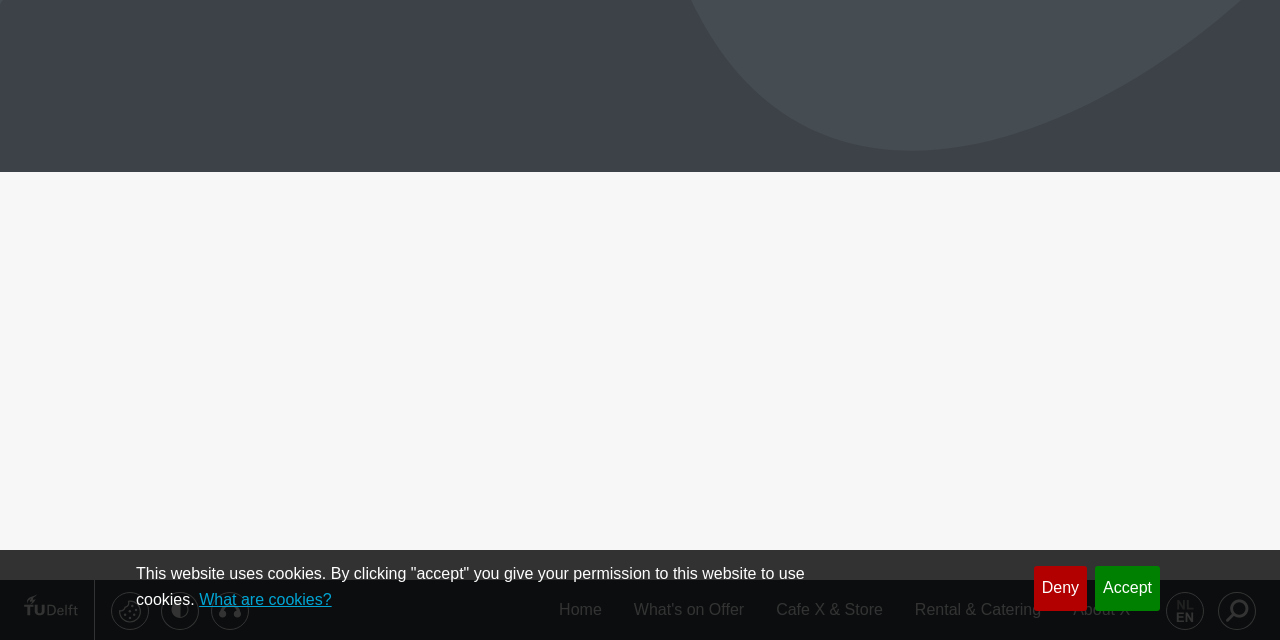Using the provided element description: "About X", determine the bounding box coordinates of the corresponding UI element in the screenshot.

[0.838, 0.906, 0.883, 1.0]